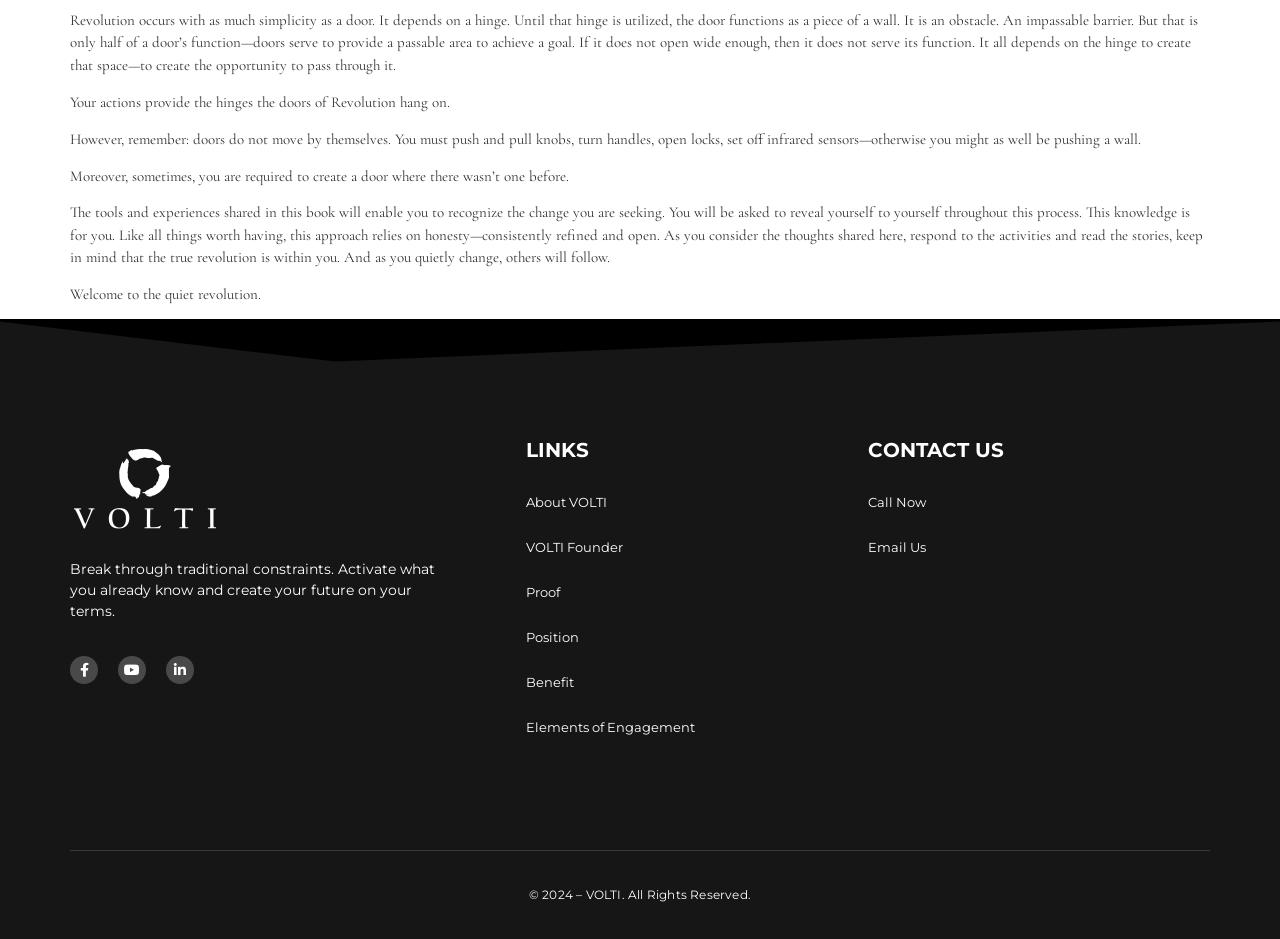Extract the bounding box coordinates for the HTML element that matches this description: "Email Us". The coordinates should be four float numbers between 0 and 1, i.e., [left, top, right, bottom].

[0.678, 0.559, 0.942, 0.607]